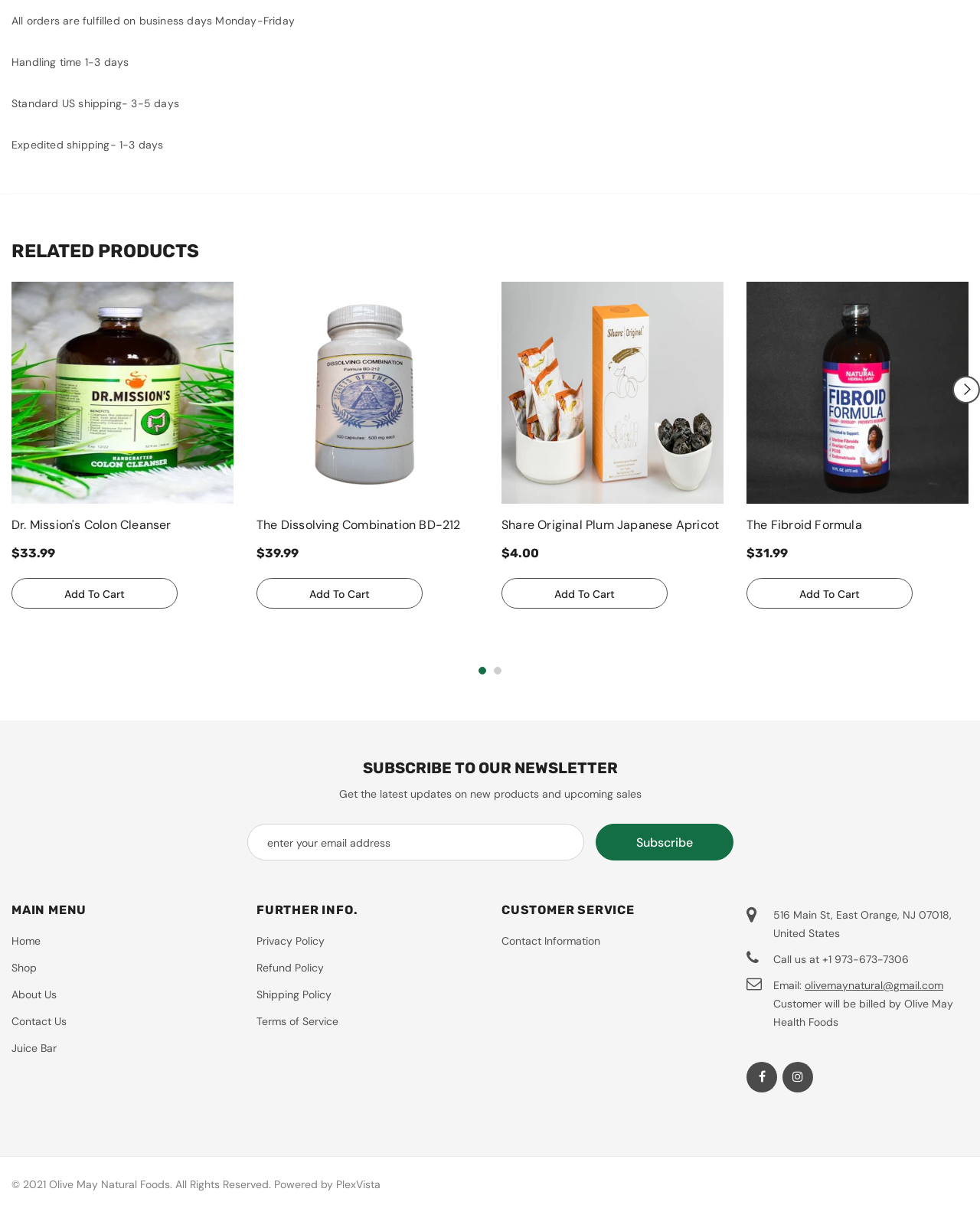What is the address of Olive May Natural Foods?
Analyze the image and deliver a detailed answer to the question.

The static text '516 Main St, East Orange, NJ 07018, United States' is located at the bottom of the webpage, indicating that this is the address of Olive May Natural Foods.